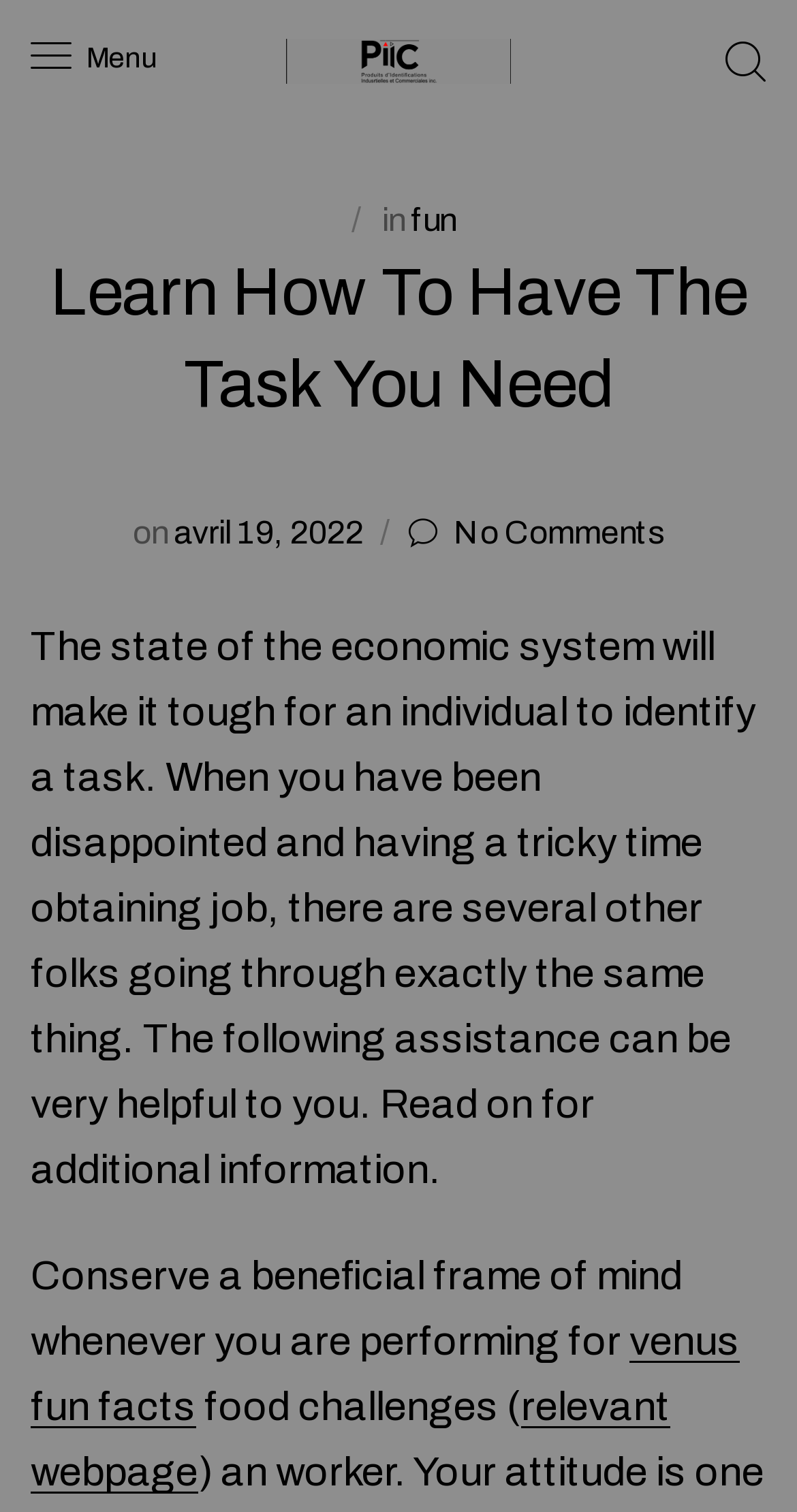What is the topic of the article?
Based on the image, please offer an in-depth response to the question.

I inferred the topic of the article by reading the static text element with the bounding box coordinates [0.038, 0.412, 0.949, 0.787], which contains the text 'The state of the economic system will make it tough for an individual to identify a task. When you have been disappointed and having a tricky time obtaining job, there are several other folks going through exactly the same thing.' This text suggests that the article is about job searching and overcoming difficulties in finding a job.